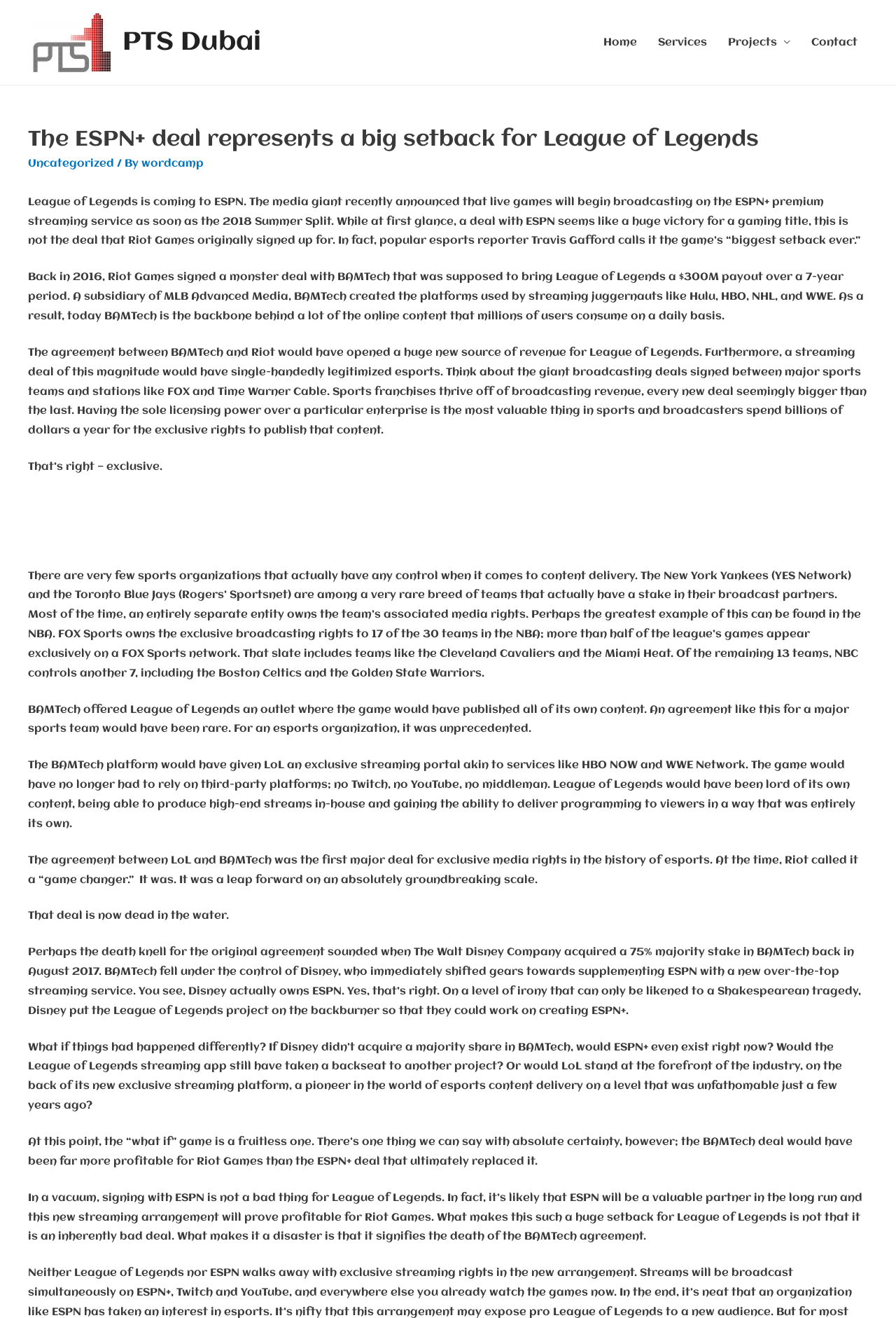Find the bounding box coordinates of the UI element according to this description: "PTS Dubai".

[0.137, 0.022, 0.291, 0.042]